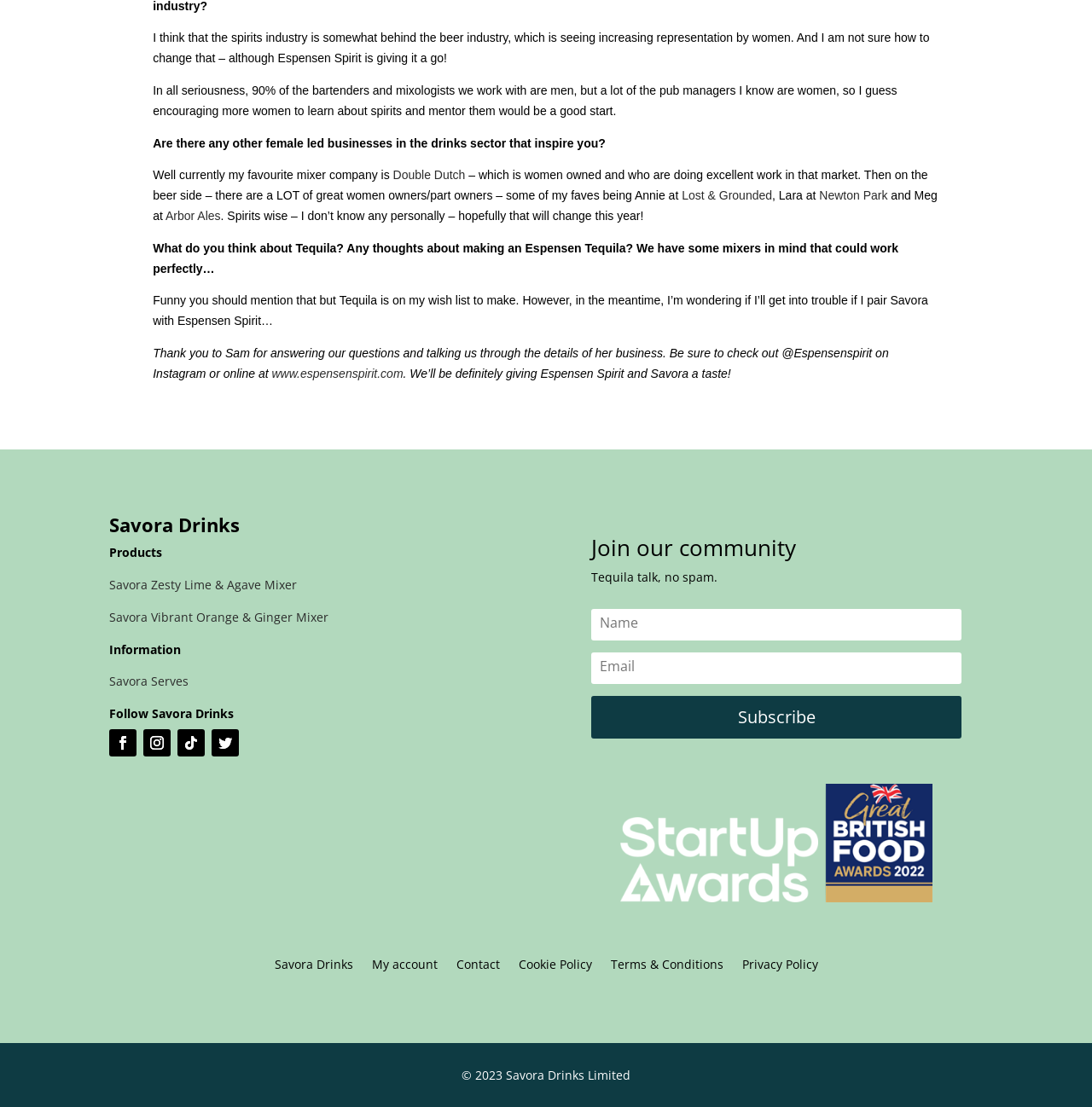Determine the coordinates of the bounding box that should be clicked to complete the instruction: "Check out Savora Zesty Lime & Agave Mixer". The coordinates should be represented by four float numbers between 0 and 1: [left, top, right, bottom].

[0.1, 0.521, 0.272, 0.535]